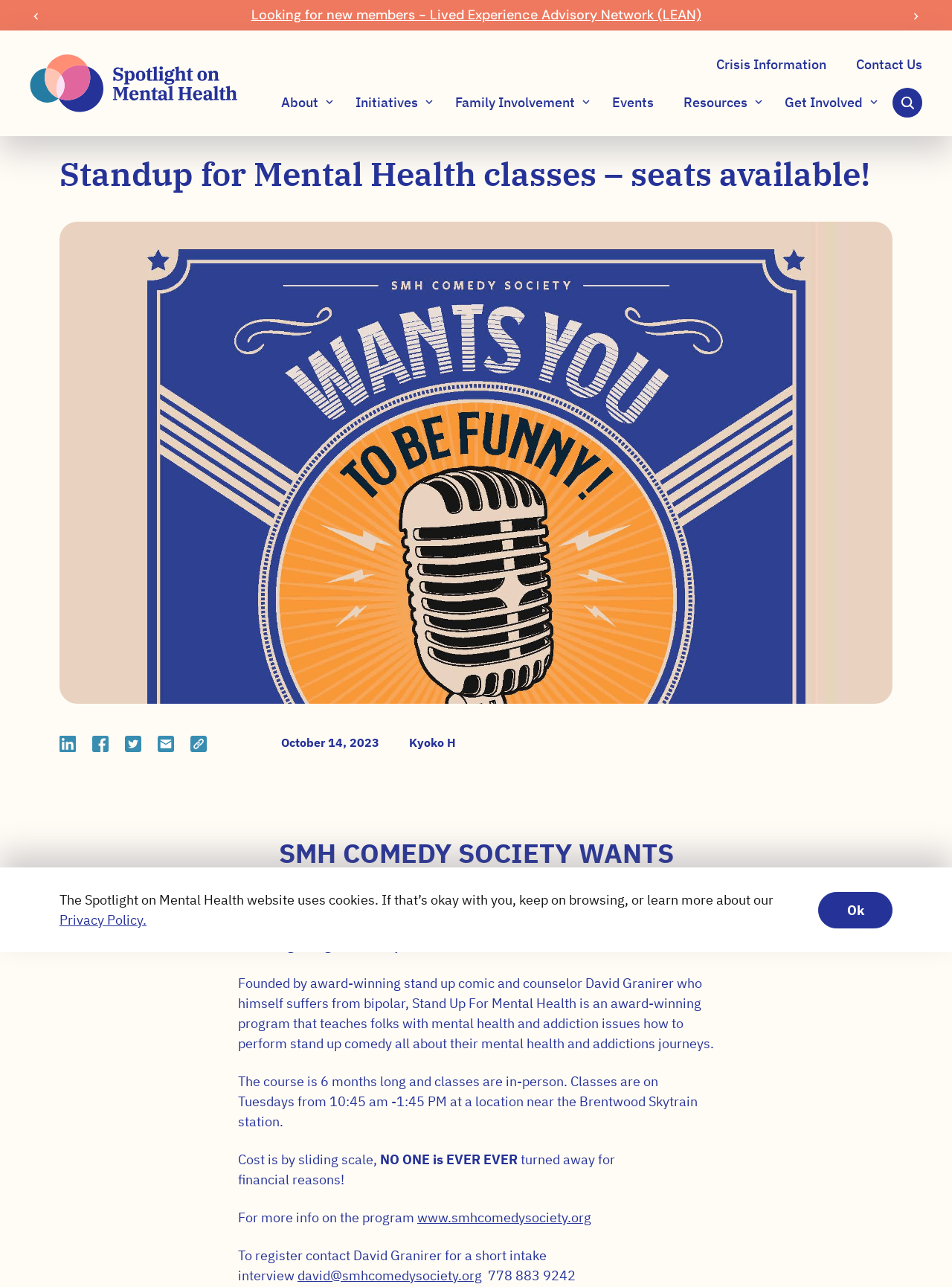What is the name of the program that teaches stand-up comedy?
Please answer the question with a single word or phrase, referencing the image.

Stand Up For Mental Health